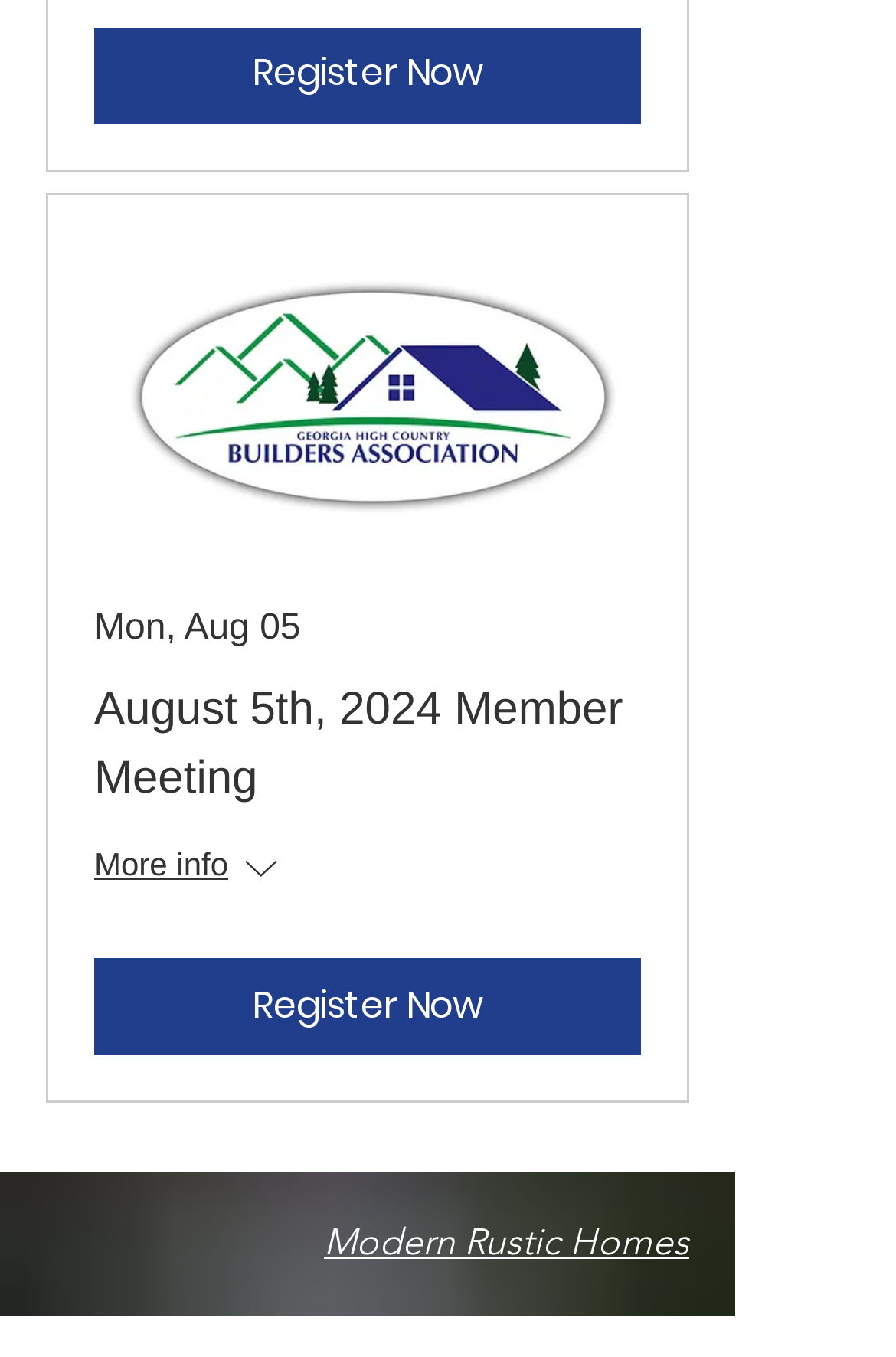How many images are there on the webpage?
Using the image, respond with a single word or phrase.

3